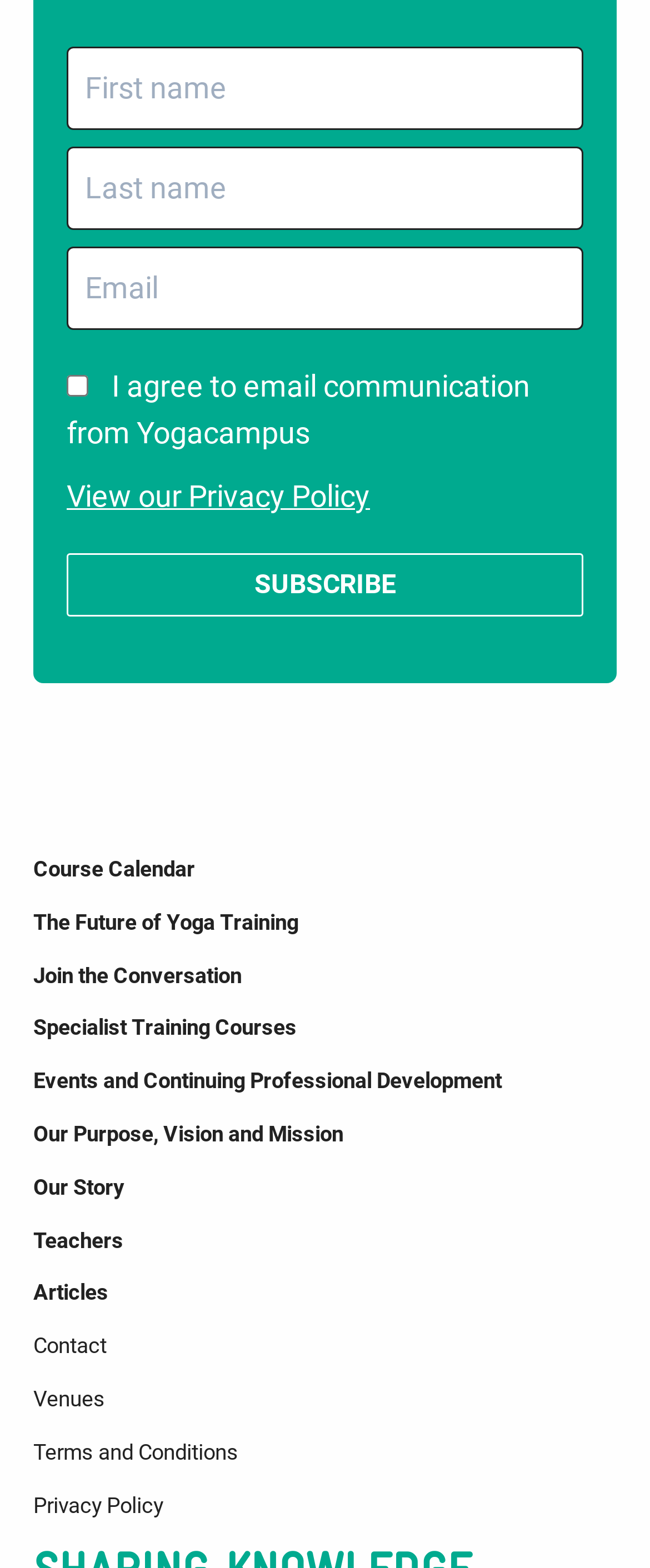Specify the bounding box coordinates of the area to click in order to follow the given instruction: "Visit the course calendar."

[0.051, 0.546, 0.3, 0.562]